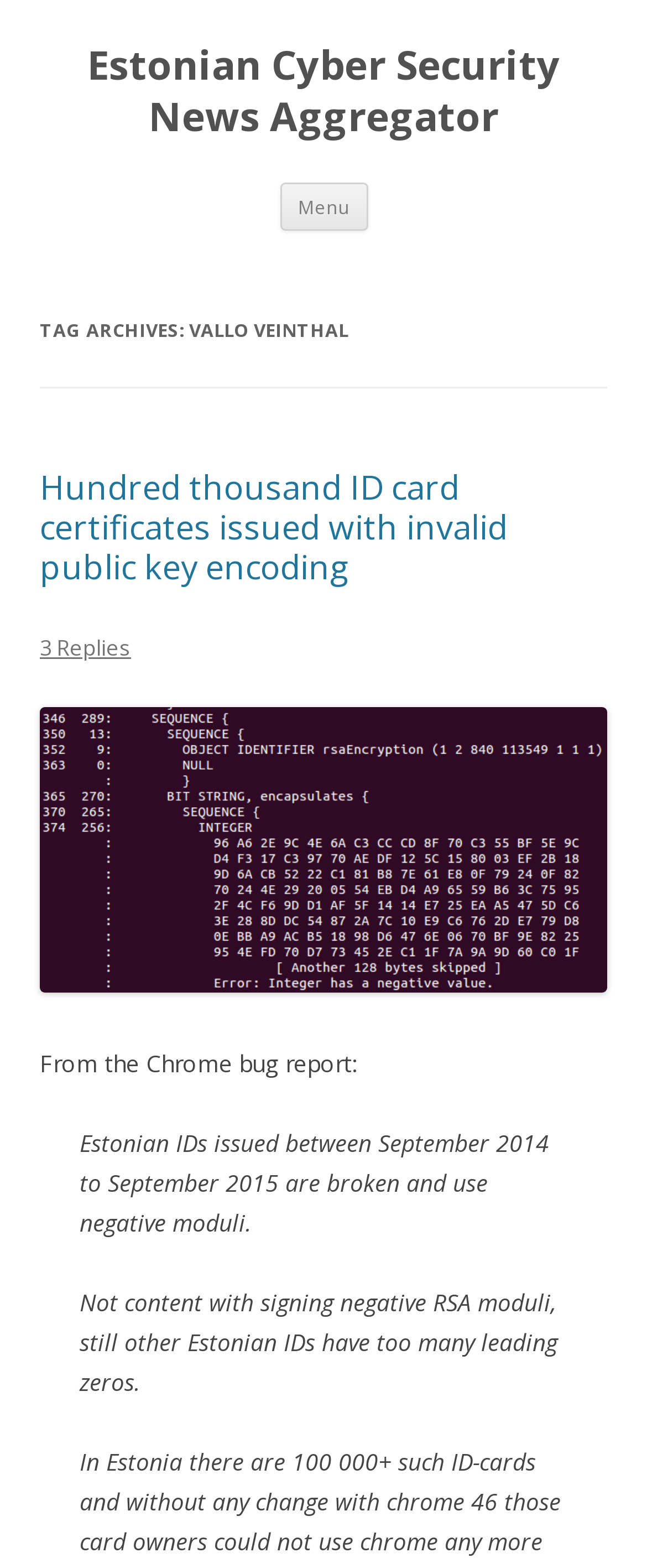Based on the element description Estonian Cyber Security News Aggregator, identify the bounding box coordinates for the UI element. The coordinates should be in the format (top-left x, top-left y, bottom-right x, bottom-right y) and within the 0 to 1 range.

[0.062, 0.025, 0.938, 0.091]